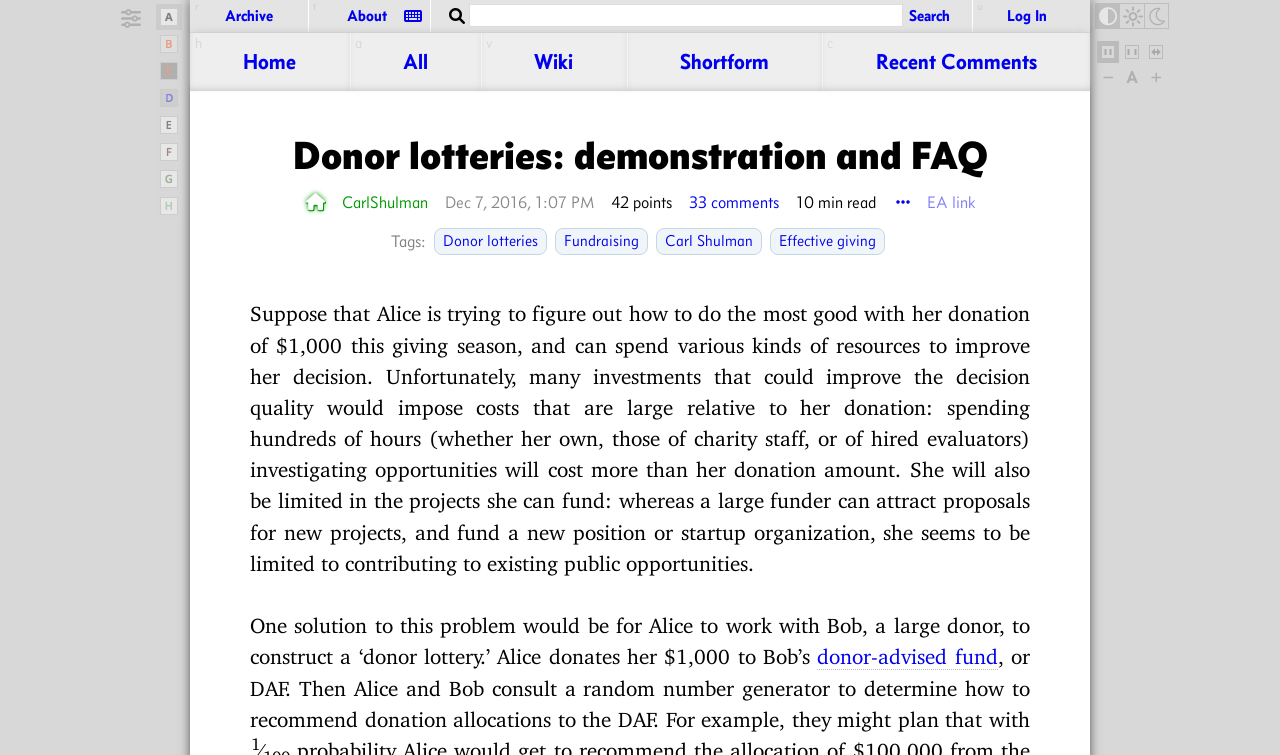Specify the bounding box coordinates of the area that needs to be clicked to achieve the following instruction: "Go to the home page".

[0.148, 0.043, 0.273, 0.12]